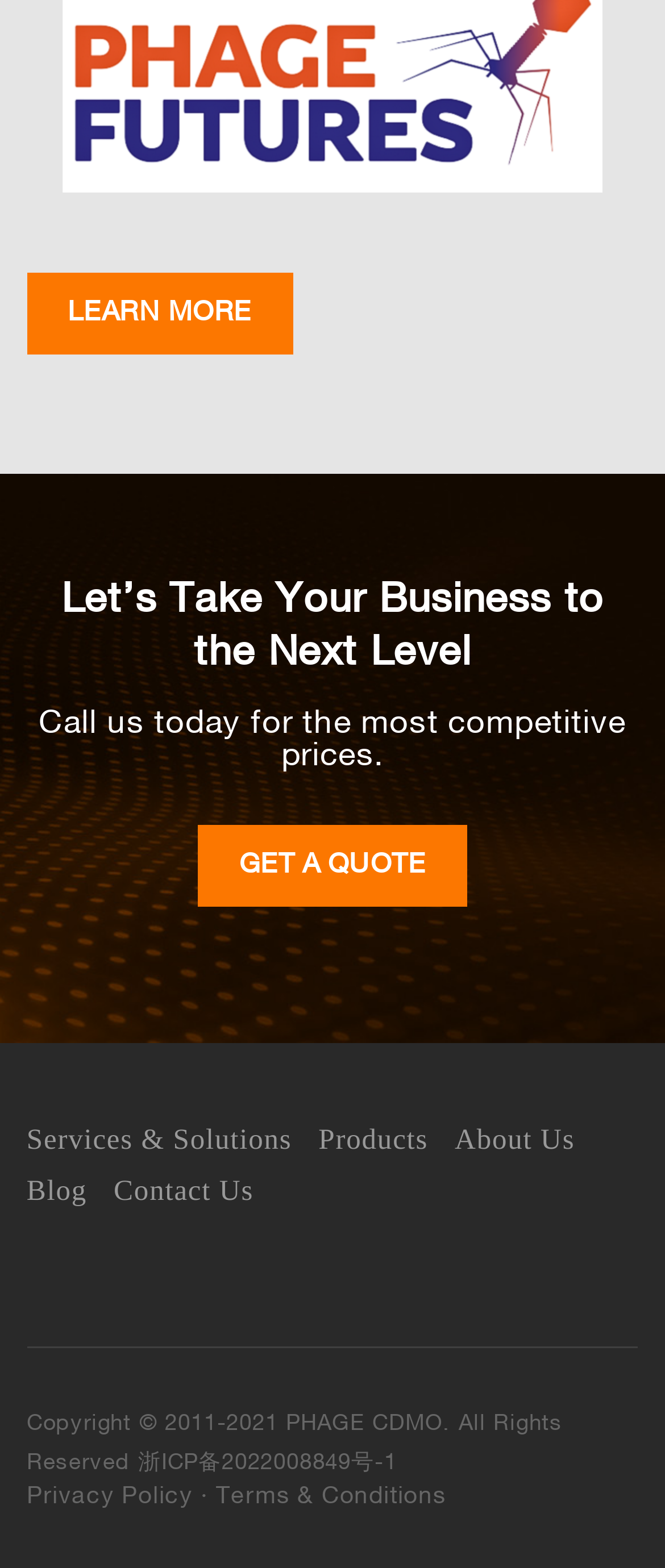What is the call to action on the top of the page?
From the details in the image, answer the question comprehensively.

The call to action on the top of the page is 'GET A QUOTE' which is a link element with a bounding box coordinate of [0.298, 0.526, 0.702, 0.578]. It is emphasized with an emphasis element inside it.